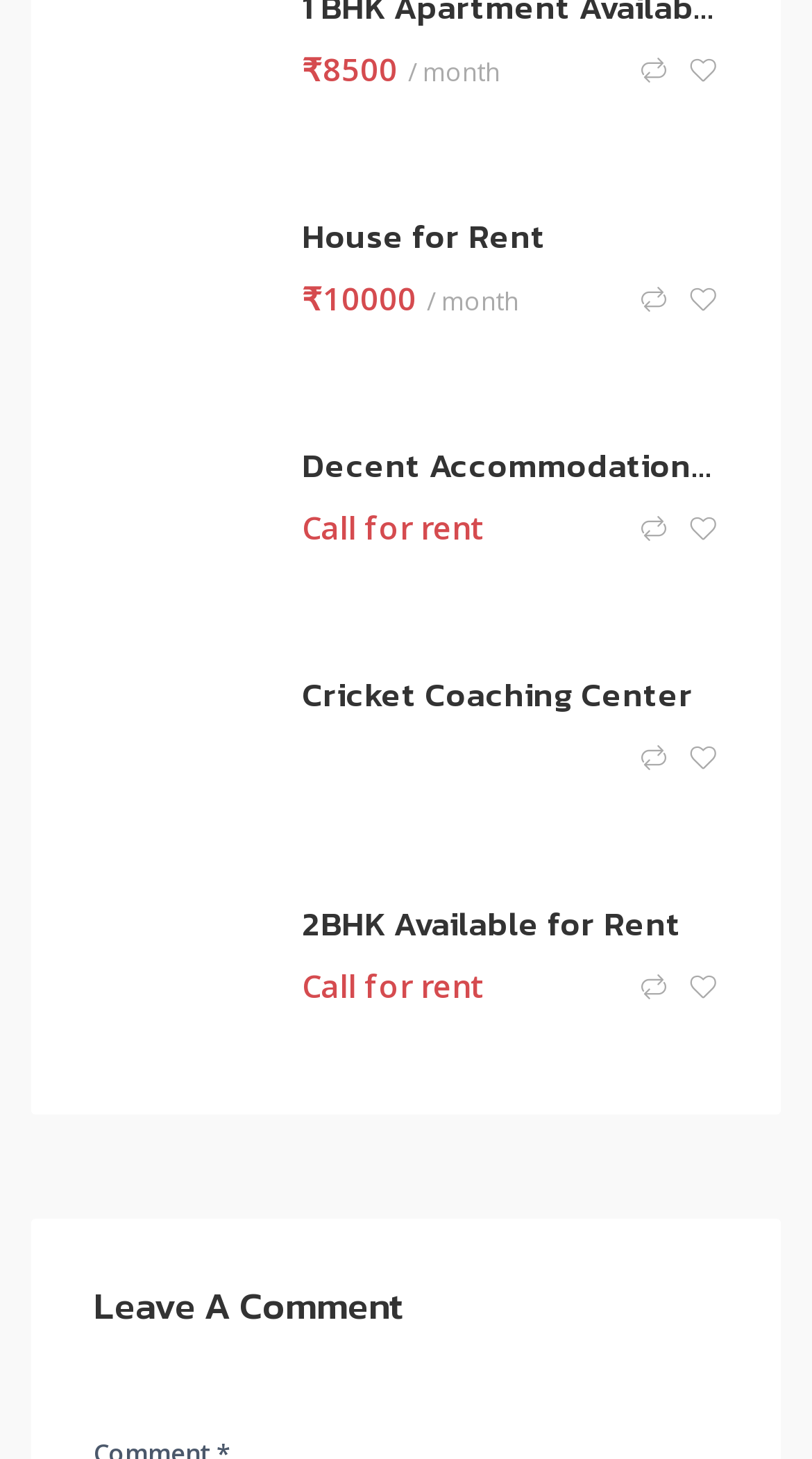Please determine the bounding box coordinates of the section I need to click to accomplish this instruction: "Check Decent Accommodation Comprising 2 Bed Room Set For Rent".

[0.372, 0.305, 0.885, 0.334]